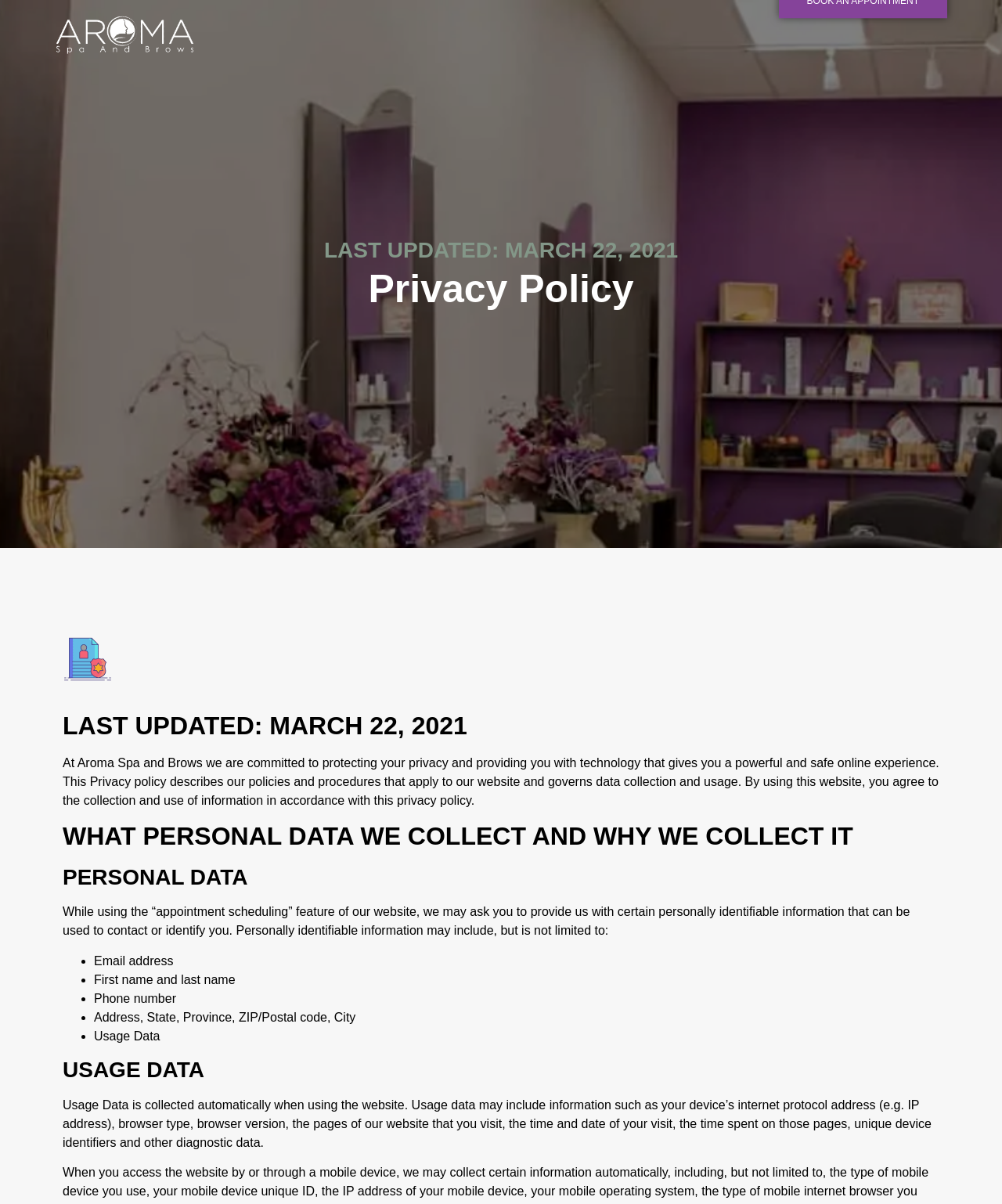Locate the bounding box of the UI element defined by this description: "About Us". The coordinates should be given as four float numbers between 0 and 1, formatted as [left, top, right, bottom].

[0.296, 0.007, 0.375, 0.052]